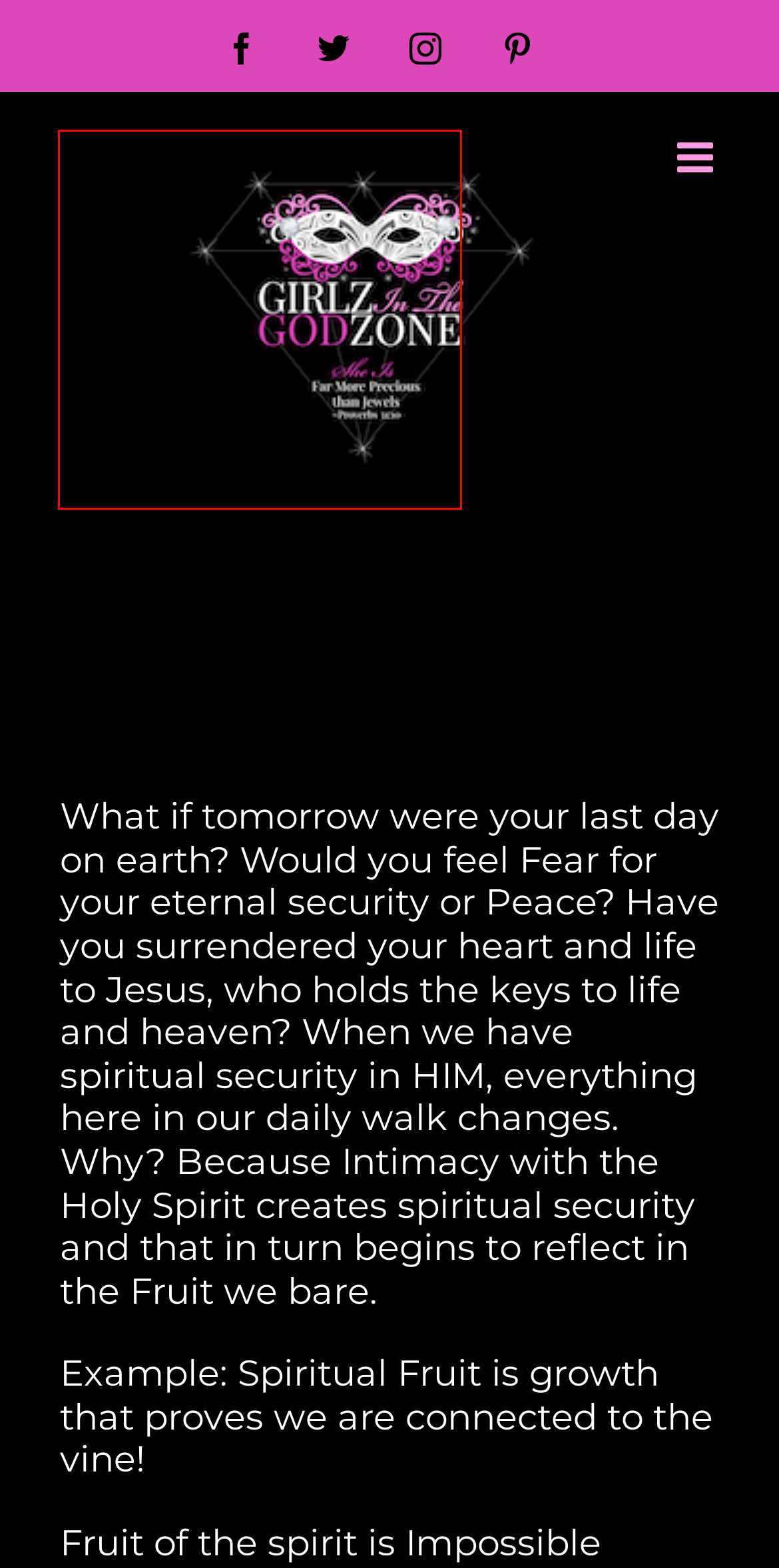Given a screenshot of a webpage with a red bounding box, please pick the webpage description that best fits the new webpage after clicking the element inside the bounding box. Here are the candidates:
A. The Cure - A Non-Denominational Church in Kansas City
B. Tiffany Fellowship Church | Kansas City – Go Deeper
C. Courageous Life Church - Home
D. Crown Pointe Church | HOME
E. Home - Girlz in the GodZone
F. Blue Springs Assembly - Home
G. Home
H. Lifegate Church – We Exist To Lift the Name of Jesus & Empower People

E